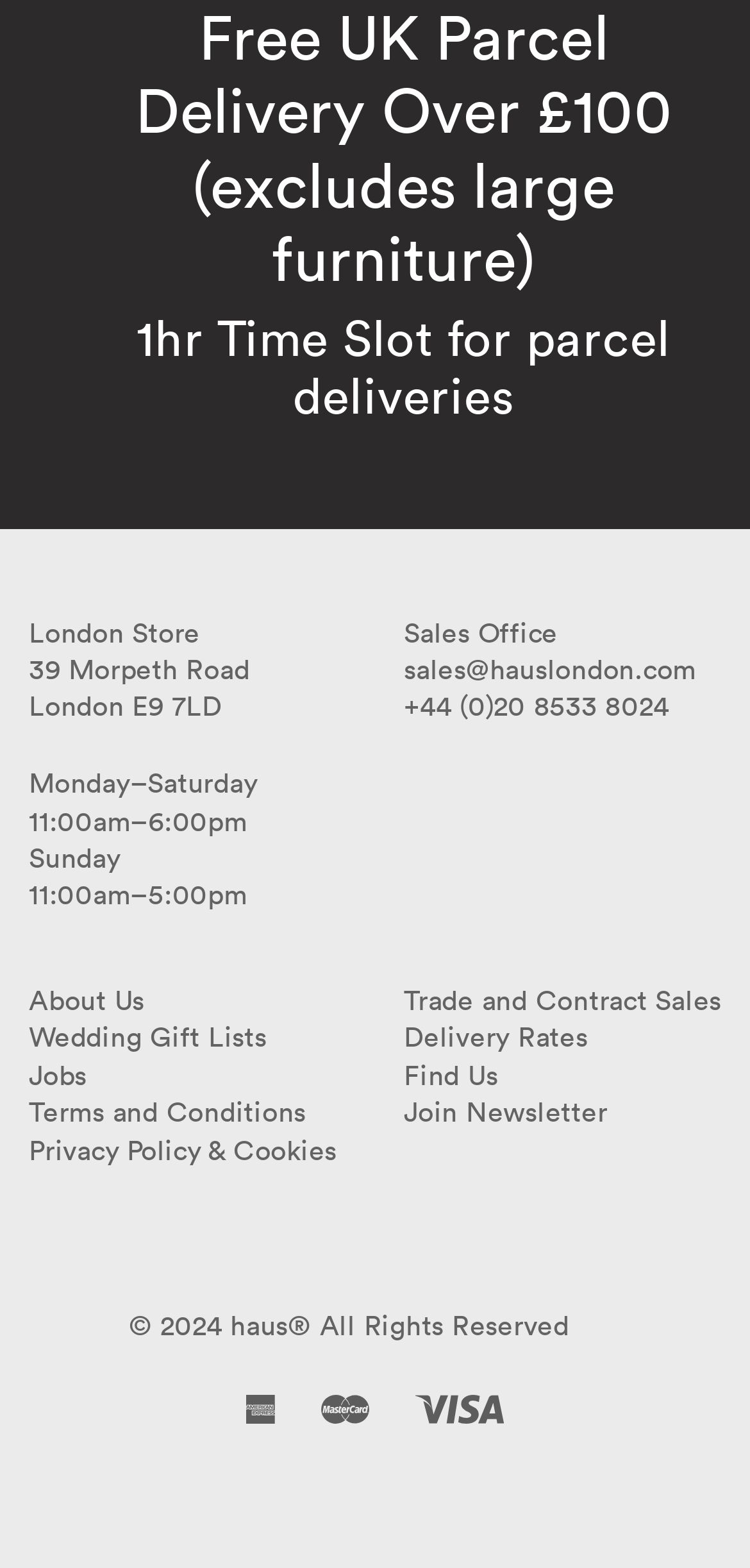Predict the bounding box coordinates of the area that should be clicked to accomplish the following instruction: "Find store location". The bounding box coordinates should consist of four float numbers between 0 and 1, i.e., [left, top, right, bottom].

[0.538, 0.675, 0.663, 0.697]